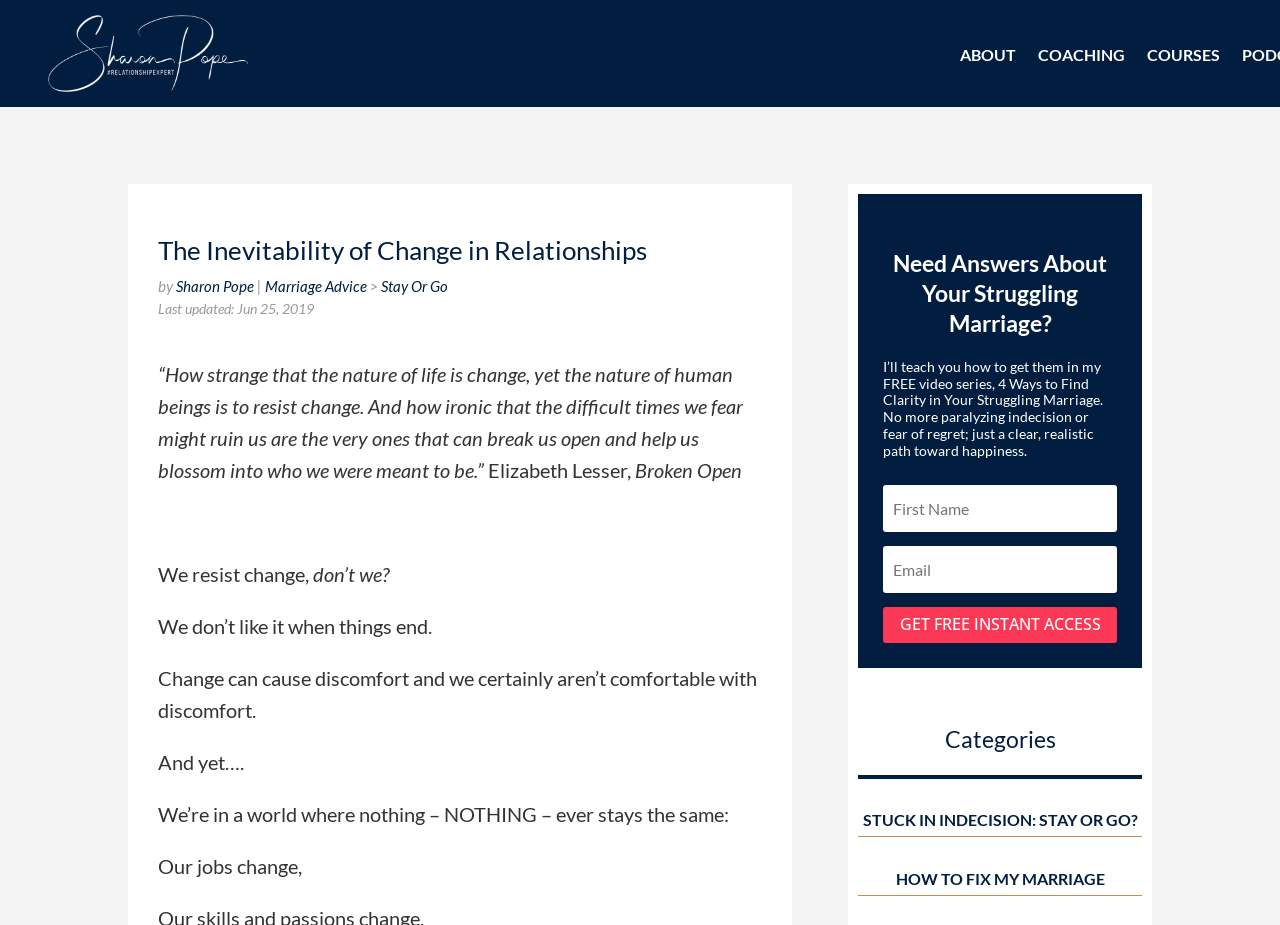What is the category of the article 'STUCK IN INDECISION: STAY OR GO?'?
Please give a detailed and elaborate explanation in response to the question.

The category of the article 'STUCK IN INDECISION: STAY OR GO?' can be found in the heading 'Categories' where the link 'STUCK IN INDECISION: STAY OR GO?' is listed. This indicates that the article is categorized under 'Categories'.